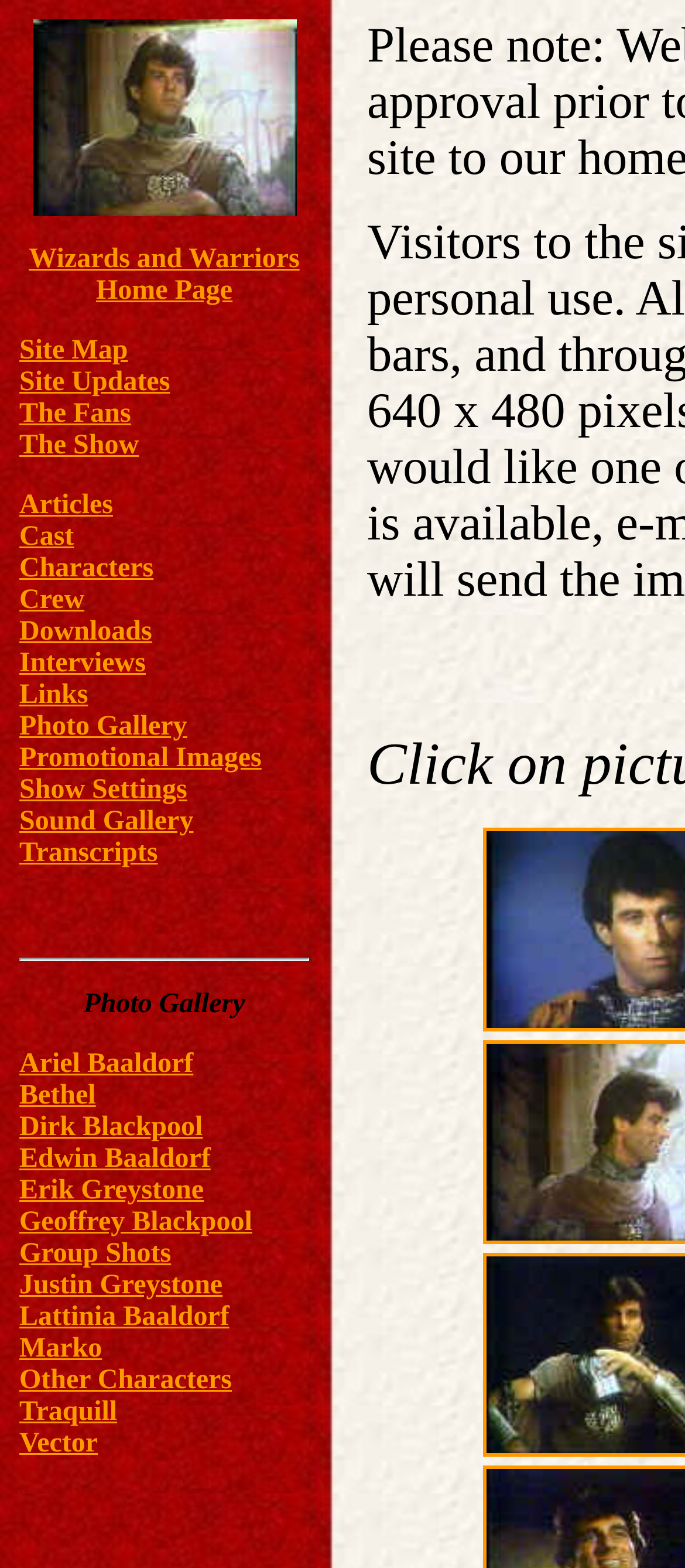Describe all significant elements and features of the webpage.

The webpage is dedicated to Justin Greystone, a character from the TV show "Wizards and Warriors". At the top-left corner, there is an image of Justin Greystone in a scene from the show "Skies of Death". Below the image, there is a row of links to various sections of the website, including the home page, site map, site updates, and more. 

To the right of the image, there is a long list of links to different characters from the show, including Ariel Baaldorf, Bethel, Dirk Blackpool, and many others. These links are arranged in a vertical column, with each link positioned below the previous one. 

Above the list of character links, there is a horizontal separator line. Above the separator line, there is a static text element with a single space character, and above that, there is a link to the "Photo Gallery" section. 

At the bottom of the page, there are two more images, one of which is a small icon. The overall layout of the page is dense, with many links and images packed into a relatively small space.